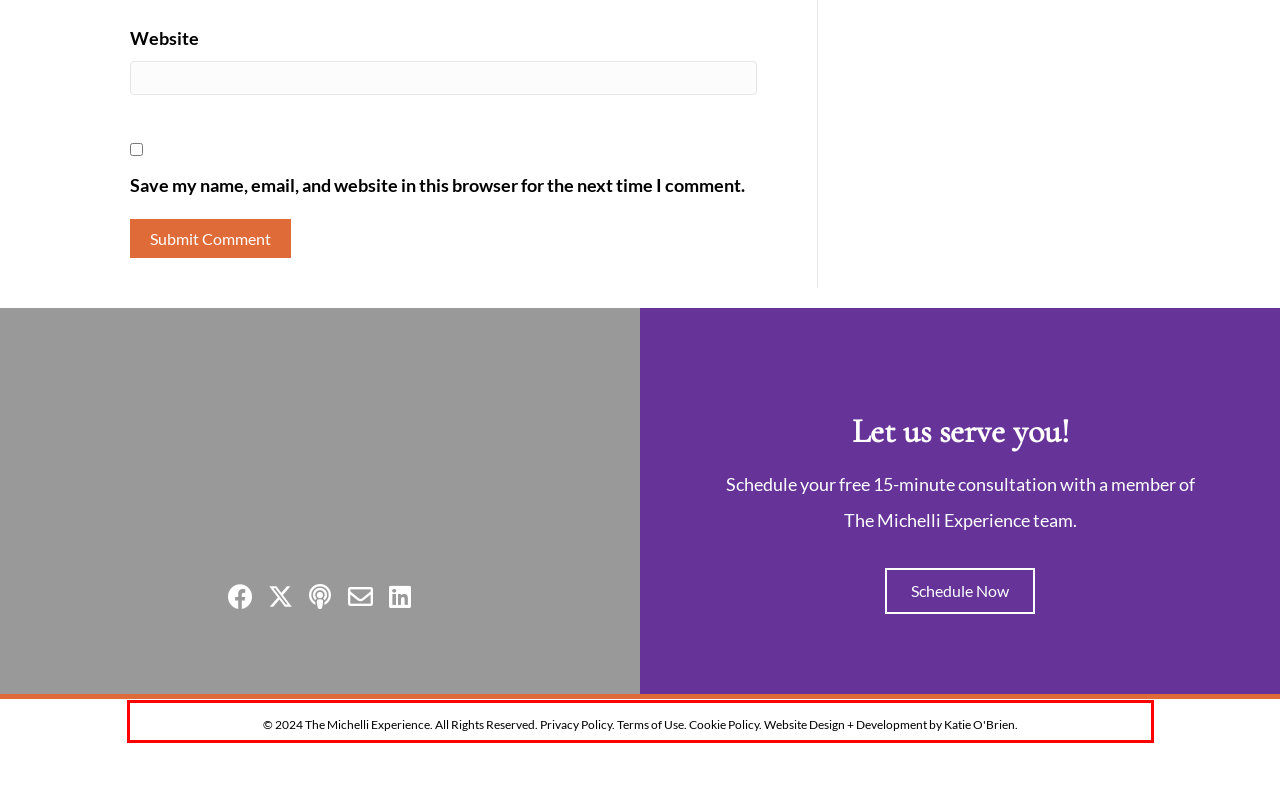You are presented with a screenshot containing a red rectangle. Extract the text found inside this red bounding box.

© 2024 The Michelli Experience. All Rights Reserved. Privacy Policy. Terms of Use. Cookie Policy. Website Design + Development by Katie O'Brien.